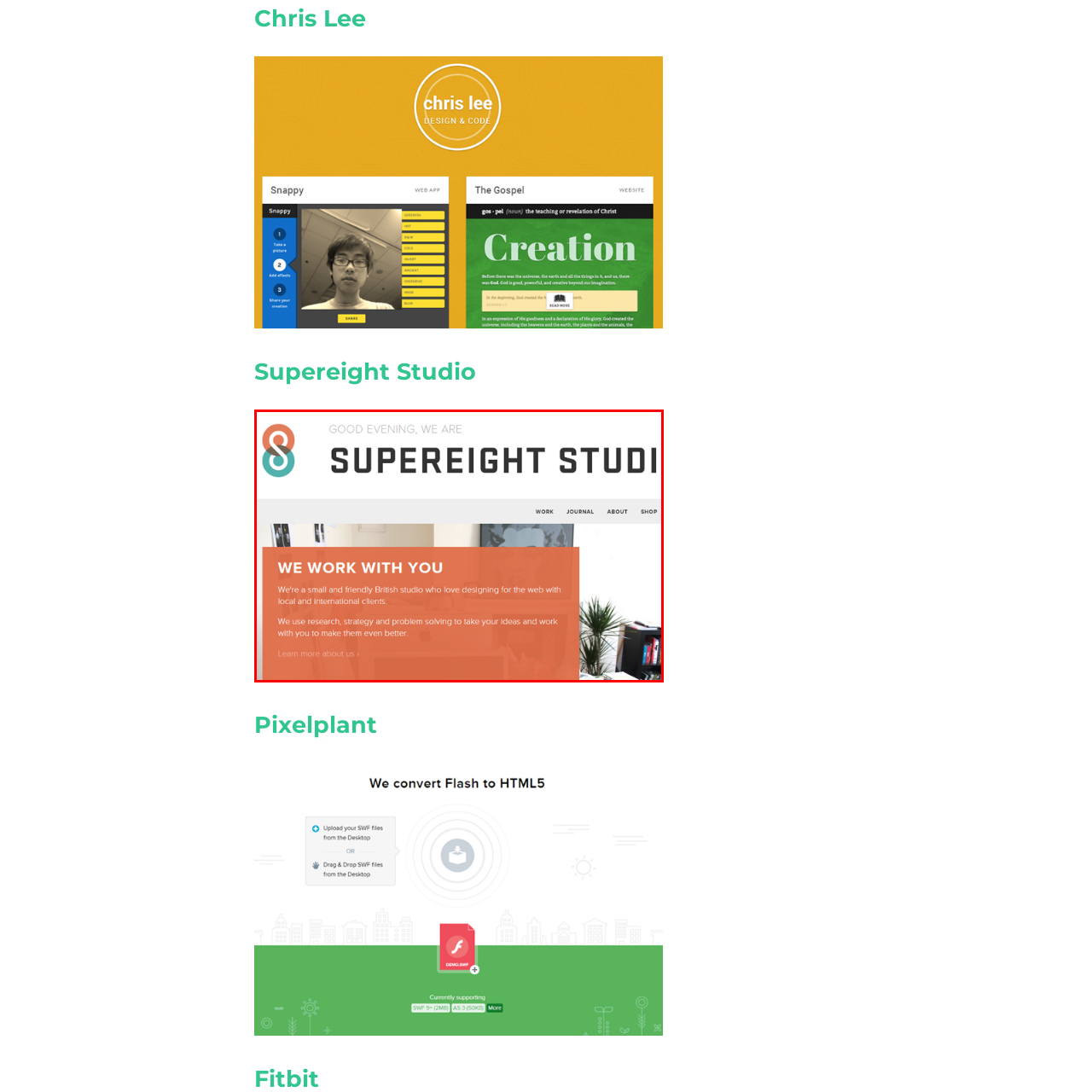Thoroughly describe the scene captured inside the red-bordered image.

The image showcases the homepage of Supereight Studio, a design agency that highlights their collaborative approach to web design. The layout features a welcoming greeting, "Good evening, we are Supereight Studio," which sets a friendly tone for visitors. Below the header, there is a prominent orange section with the text "WE WORK WITH YOU," emphasizing their commitment to working closely with clients, both local and international. The accompanying description outlines their methodology, showcasing a dedication to research, strategy, and problem-solving to enhance client ideas. An inviting call to action, "learn more about us," encourages users to explore their services further. The clean, modern design reflects the studio’s professional ethos and creative spirit.